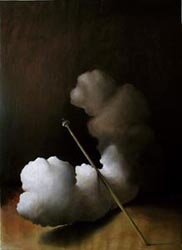What is the artistic philosophy of Martin Jonsson?
Based on the screenshot, provide your answer in one word or phrase.

Blending normal with extraordinary